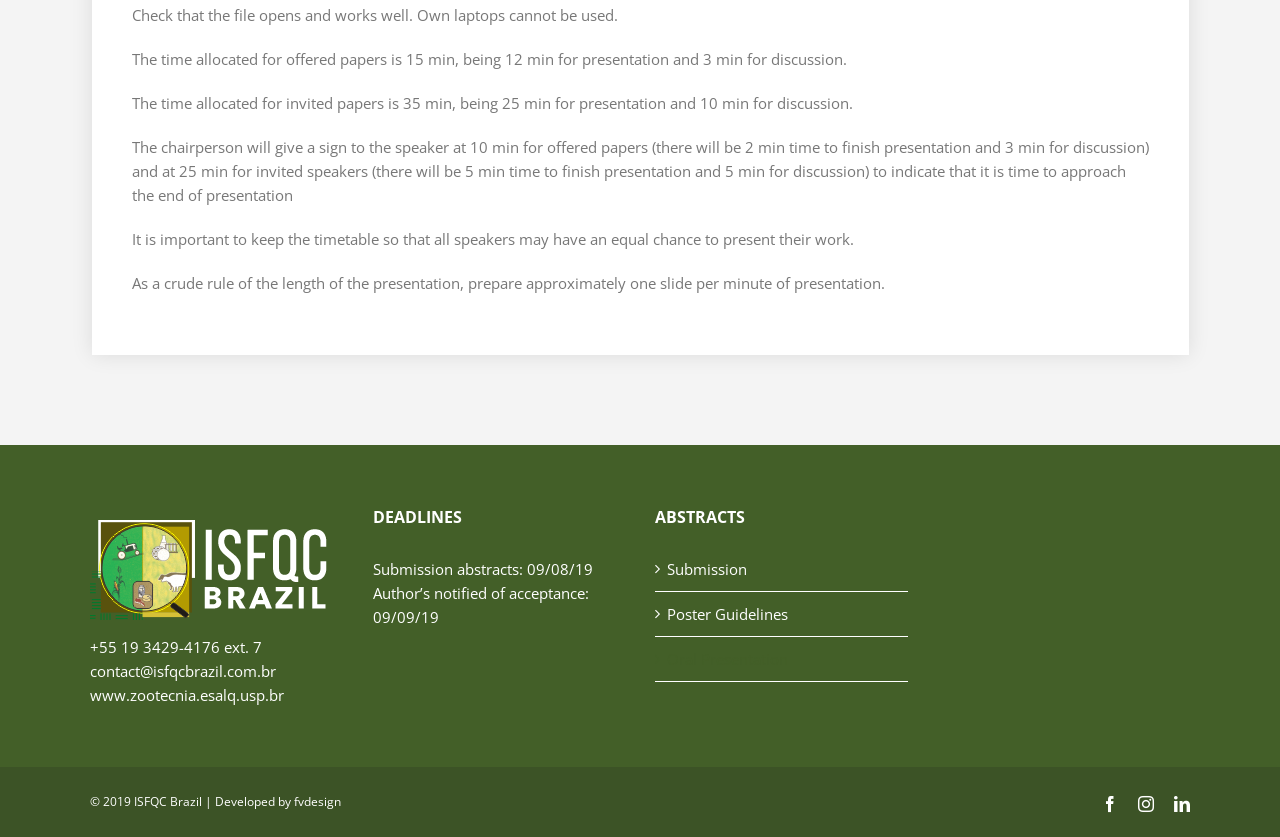From the webpage screenshot, predict the bounding box coordinates (top-left x, top-left y, bottom-right x, bottom-right y) for the UI element described here: Oral Presentation

[0.521, 0.772, 0.701, 0.801]